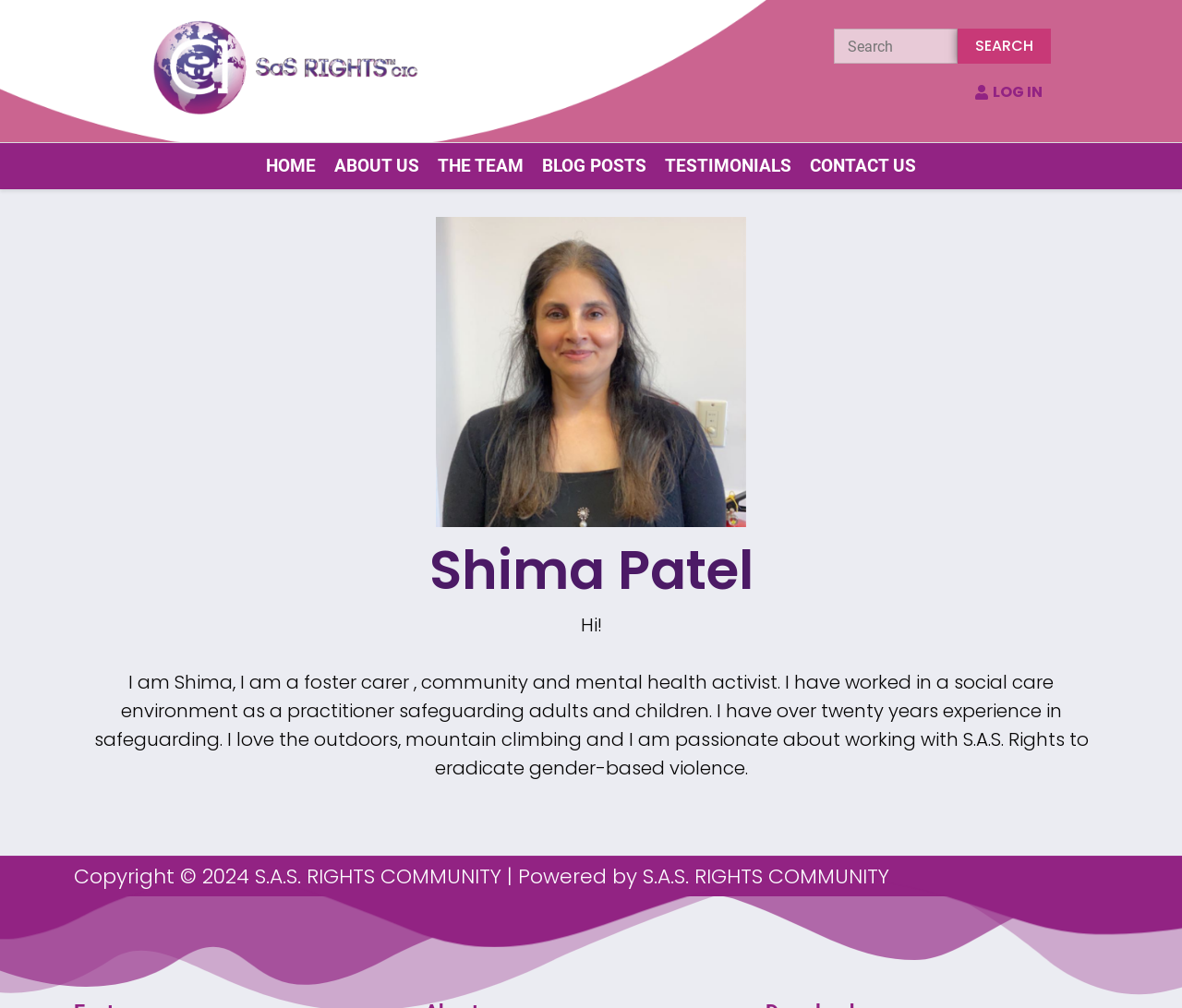Construct a comprehensive description capturing every detail on the webpage.

The webpage is about Shima Patel, a foster carer, community and mental health activist, and her work with S.A.S. Rights Community. At the top right corner, there is a search box with a "SEARCH" button next to it. Nearby, a "LOG IN" link is located. 

Below the search box, a primary navigation menu is situated, containing six links: "HOME", "ABOUT US", "THE TEAM", "BLOG POSTS", "TESTIMONIALS", and "CONTACT US". 

On the left side of the page, a large figure or image takes up a significant portion of the screen. Above this figure, a heading with the name "Shima Patel" is displayed. Below the figure, a link with the same name is provided. 

A brief greeting "Hi!" is written in a smaller text, followed by a longer paragraph that introduces Shima Patel, describing her experience and passion for working with S.A.S. Rights to eradicate gender-based violence. 

At the very bottom of the page, a copyright notice is displayed, stating "Copyright © 2024 S.A.S. RIGHTS COMMUNITY | Powered by S.A.S. RIGHTS COMMUNITY".